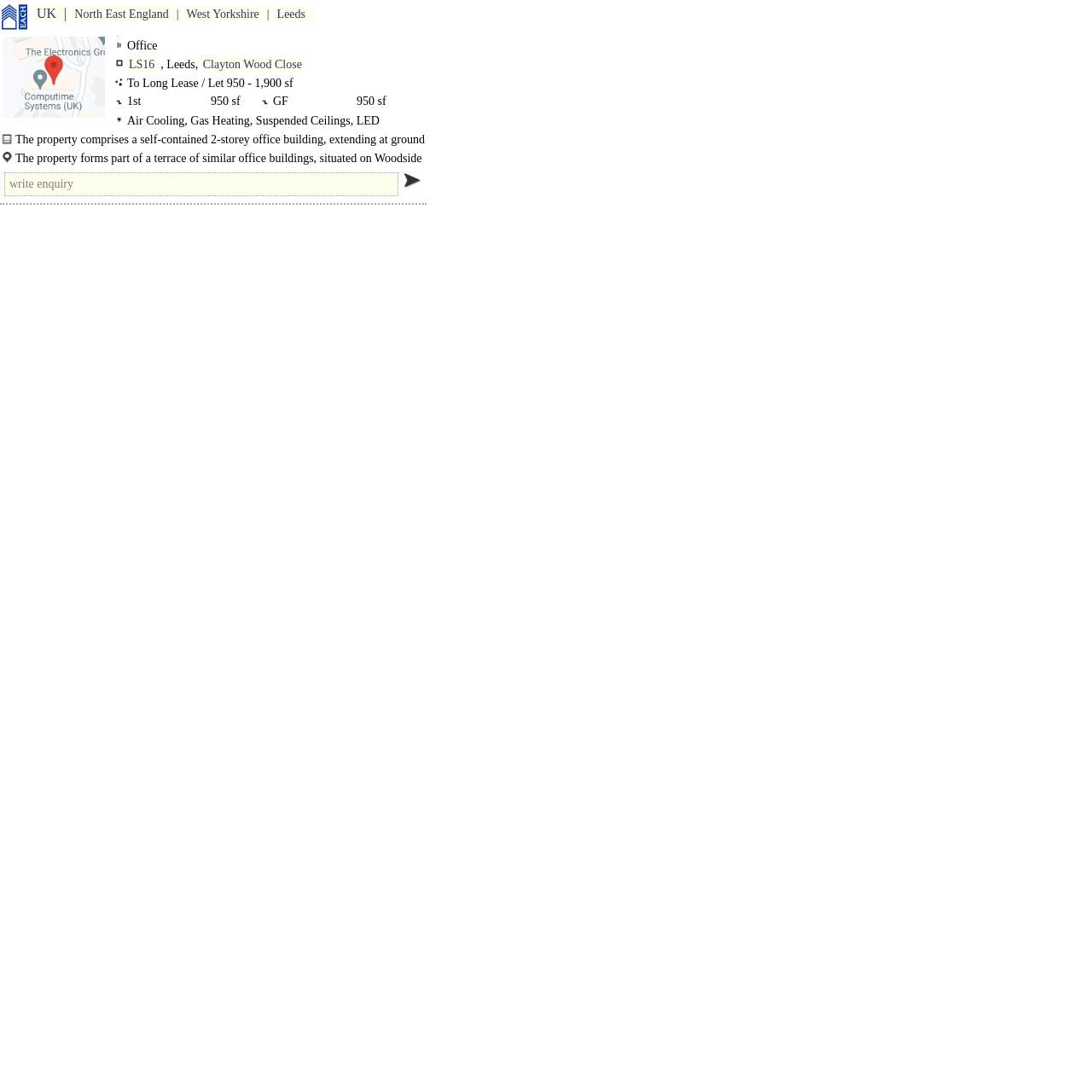Please locate the bounding box coordinates for the element that should be clicked to achieve the following instruction: "Explore the NCDA Staff page". Ensure the coordinates are given as four float numbers between 0 and 1, i.e., [left, top, right, bottom].

None